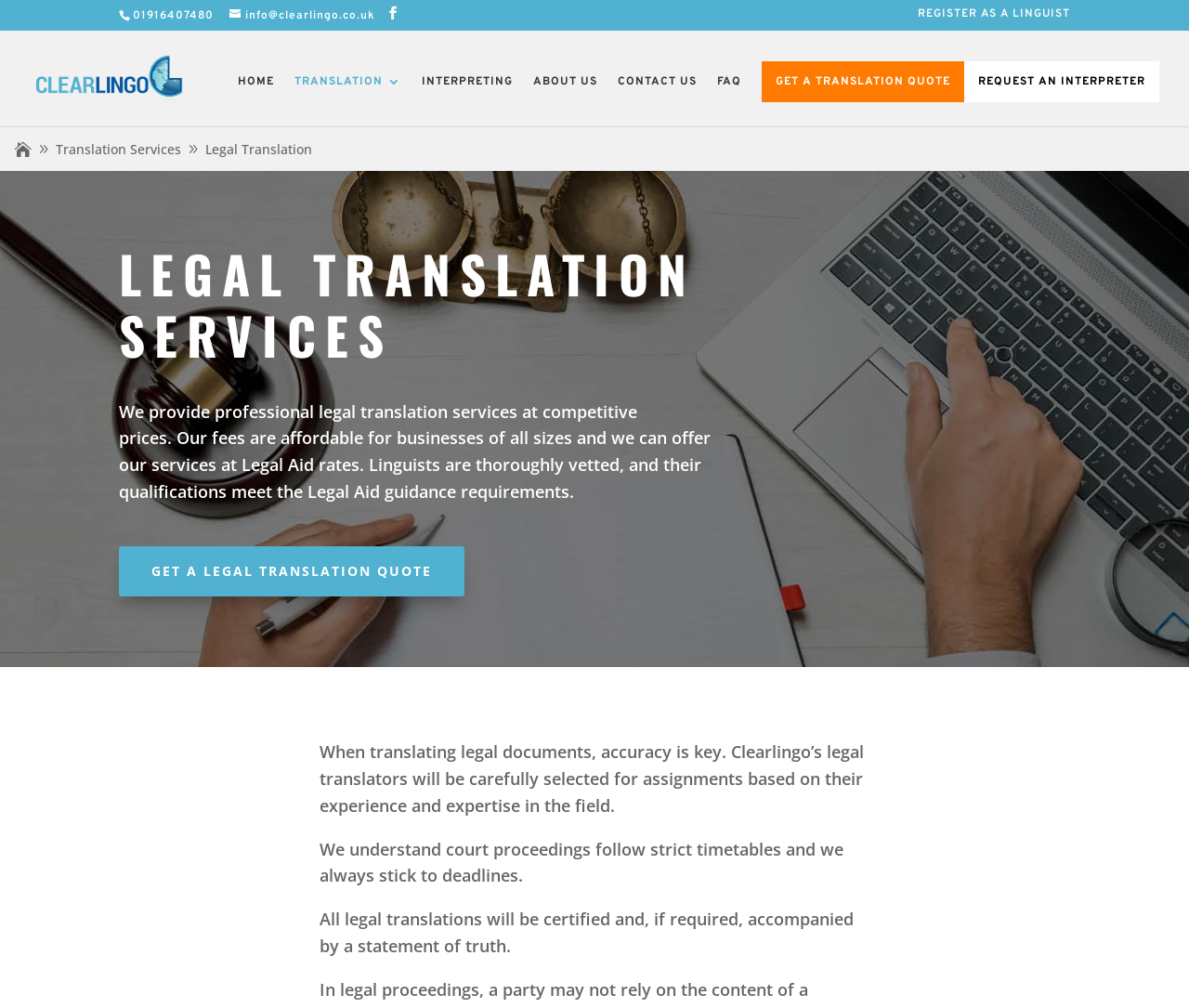Specify the bounding box coordinates of the area that needs to be clicked to achieve the following instruction: "Register as a linguist".

[0.772, 0.008, 0.9, 0.028]